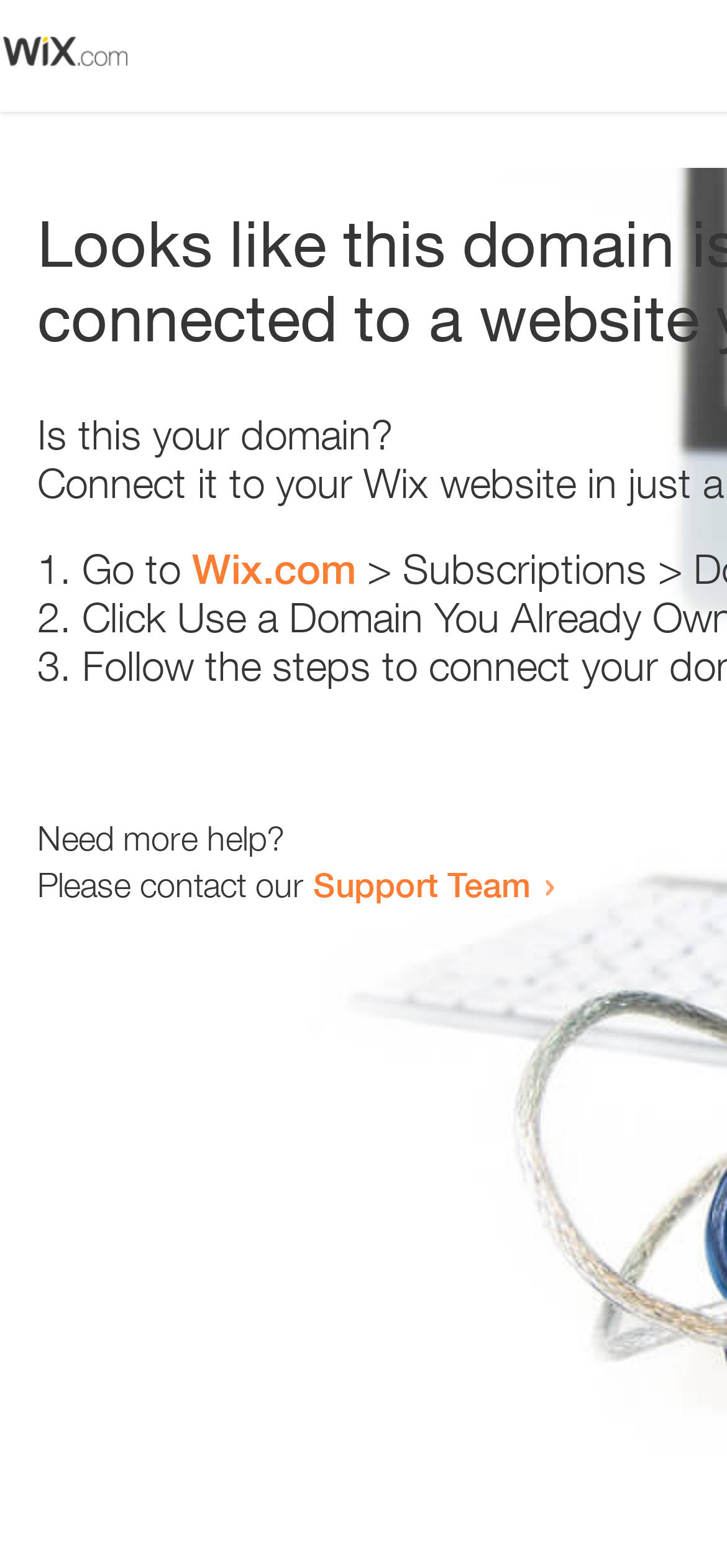Locate the heading on the webpage and return its text.

Looks like this domain isn't
connected to a website yet